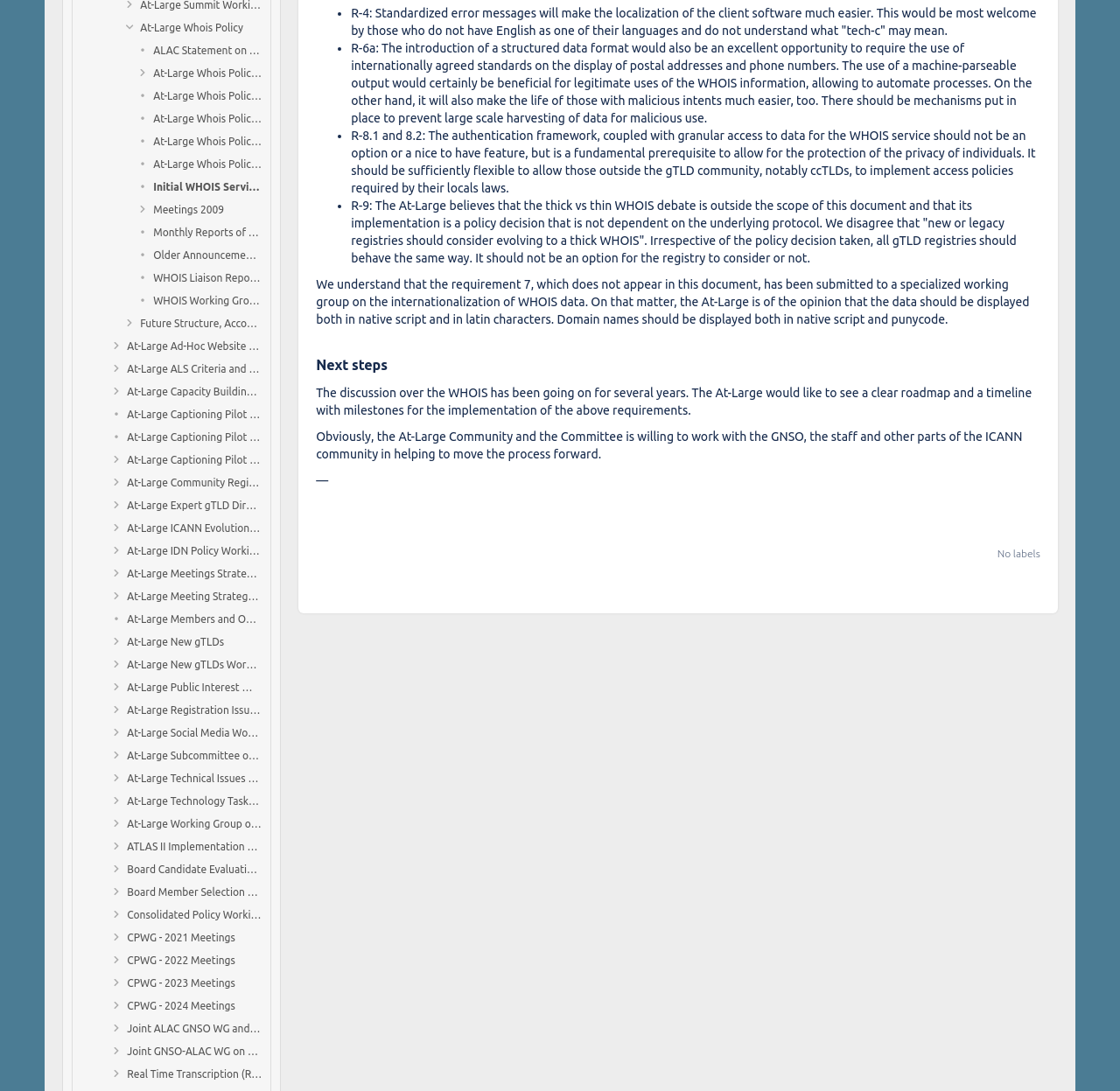Determine the bounding box coordinates of the element's region needed to click to follow the instruction: "Learn about farming matchs". Provide these coordinates as four float numbers between 0 and 1, formatted as [left, top, right, bottom].

None